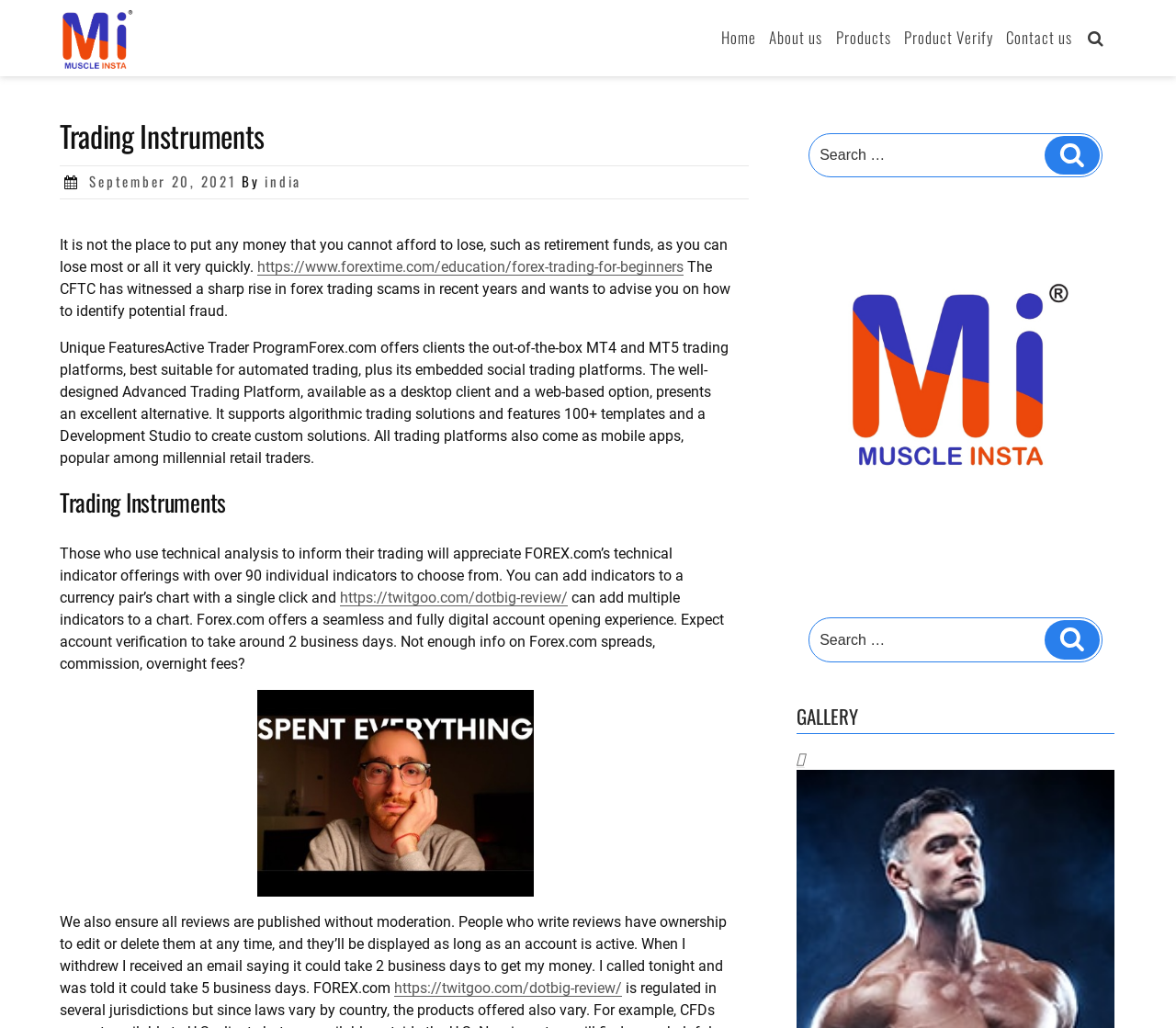Give a succinct answer to this question in a single word or phrase: 
What is the purpose of the webpage?

To provide information about trading instruments